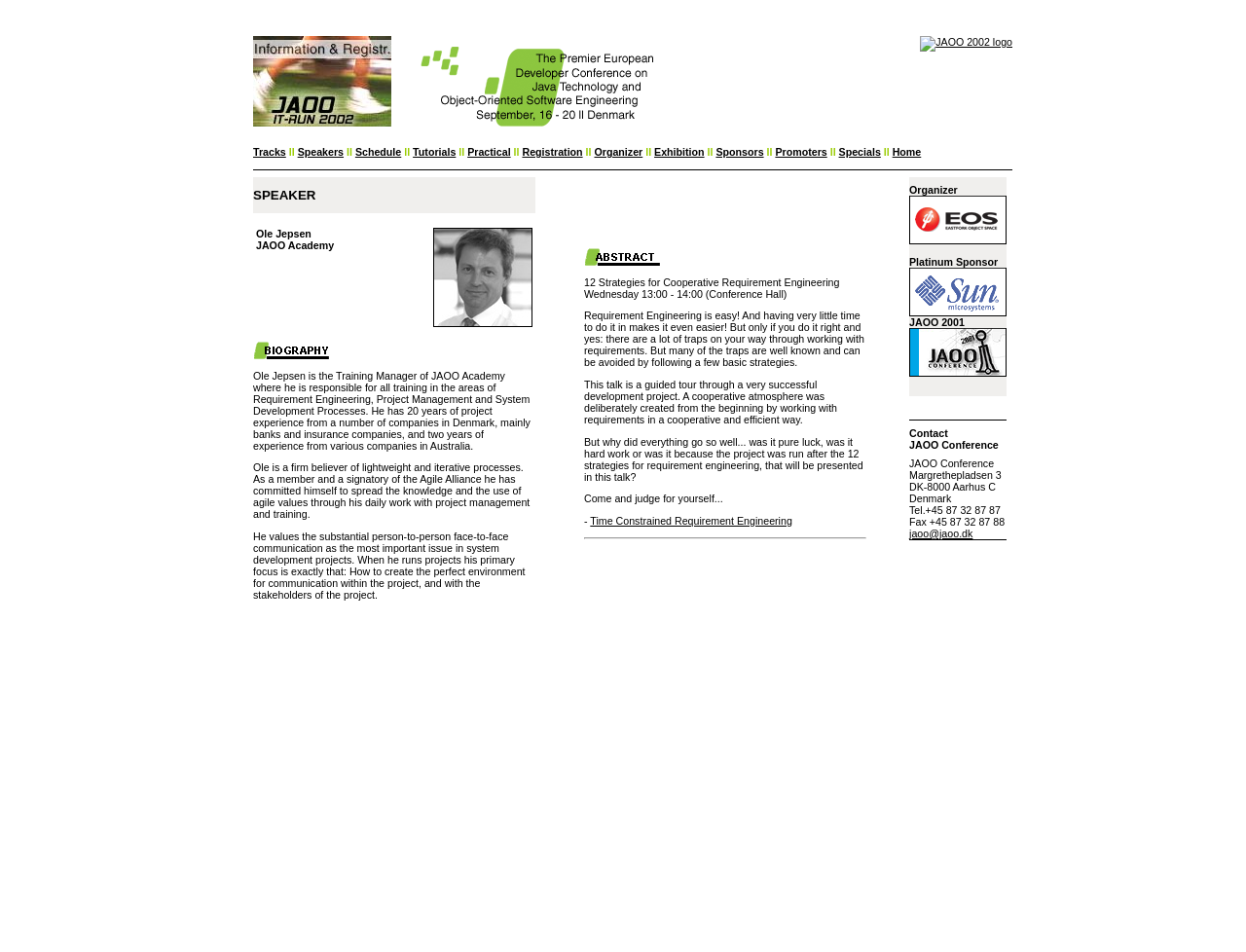Determine the bounding box coordinates of the area to click in order to meet this instruction: "click the IT-Run logo".

[0.203, 0.038, 0.314, 0.133]